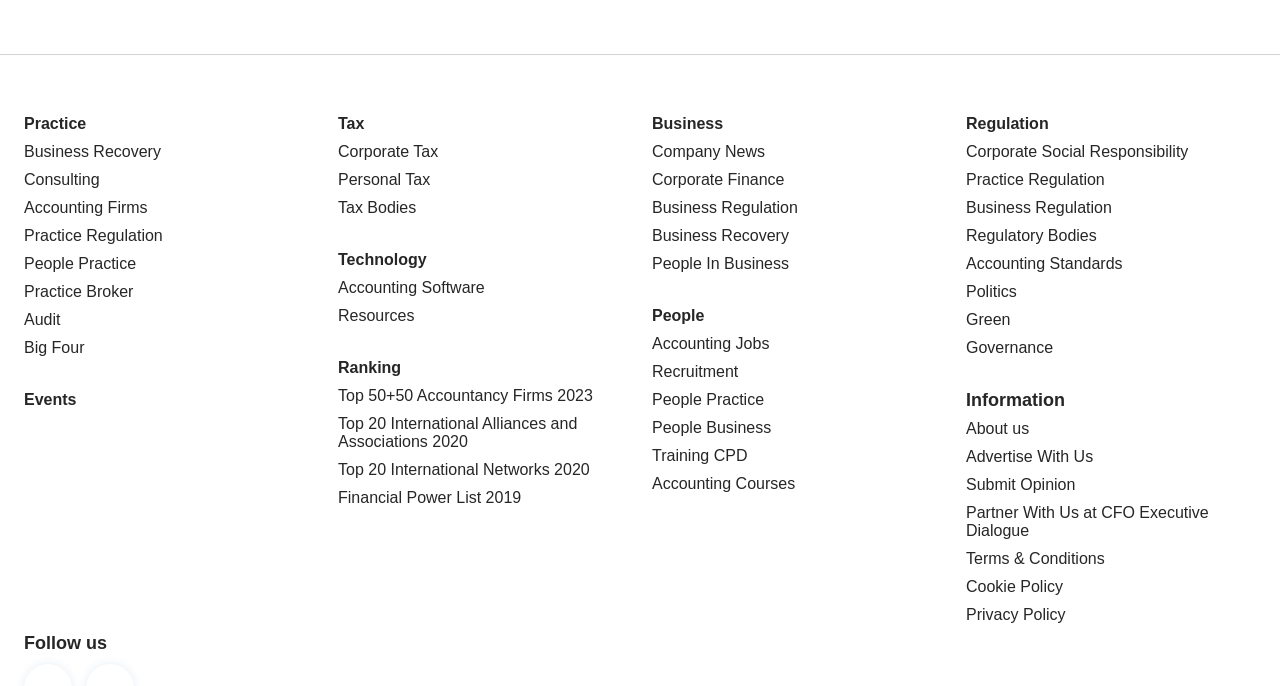Please provide a one-word or phrase answer to the question: 
What is the first link under 'Business'?

Company News